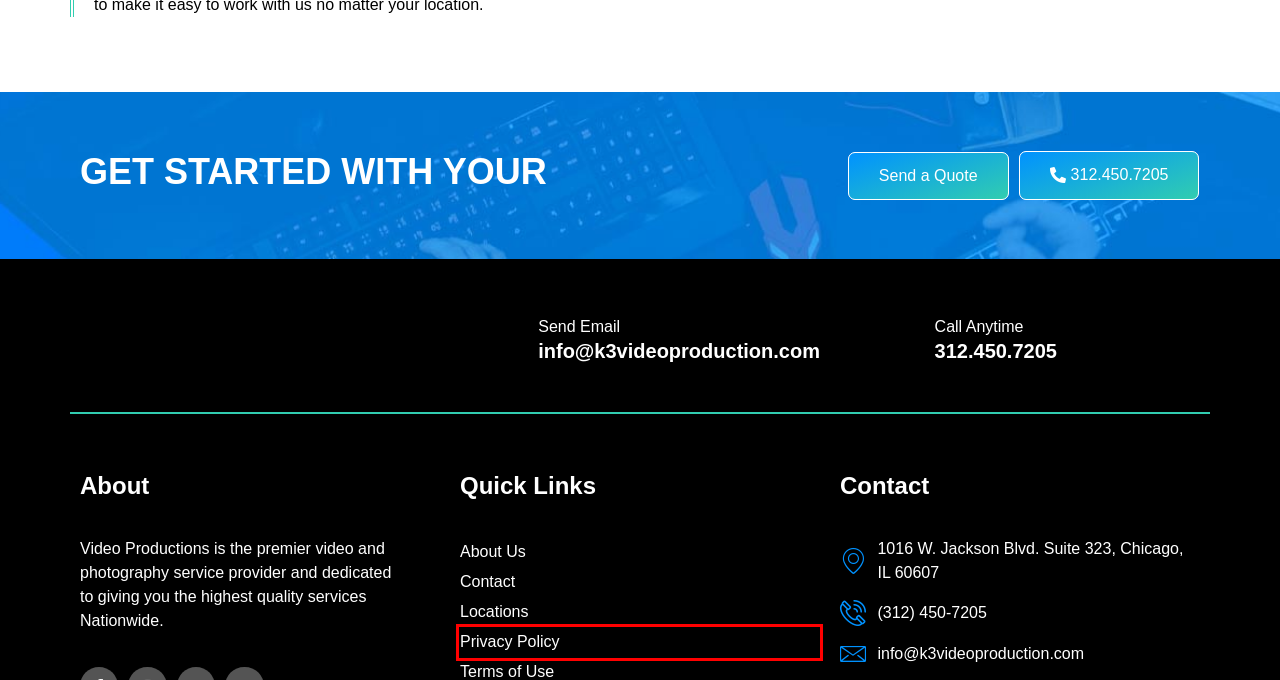You are given a screenshot of a webpage with a red bounding box around an element. Choose the most fitting webpage description for the page that appears after clicking the element within the red bounding box. Here are the candidates:
A. Professional Videography Services | K3video Production
B. Blog | K3video Production
C. Career
D. Privacy Policy
E. Video Production Services Company Locations | K3 Video Production
F. Terms of Use
G. sitemap
H. K3 Video Production Chicago | Best Chicago Production Company

D